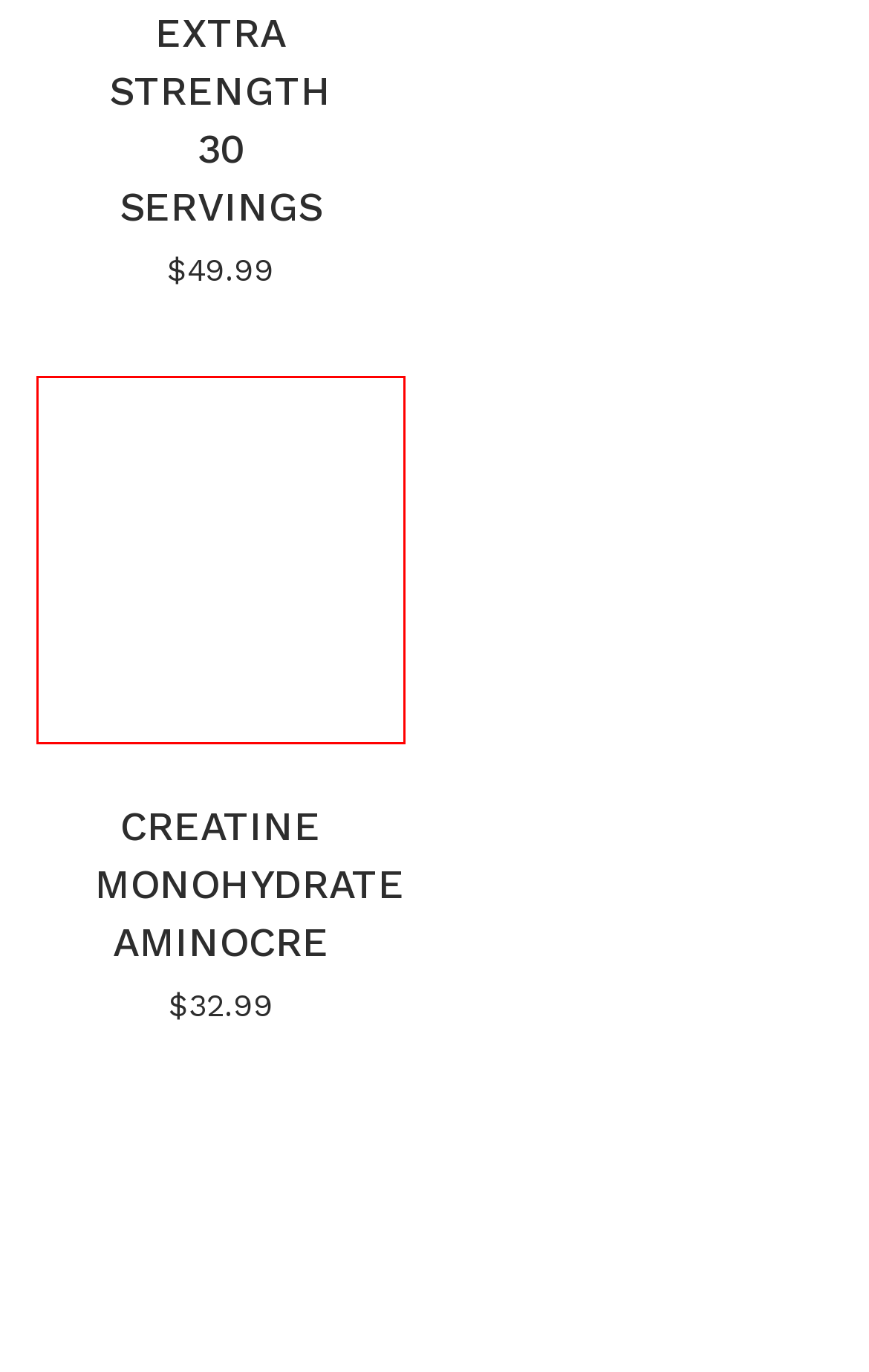Given a screenshot of a webpage with a red bounding box highlighting a UI element, determine which webpage description best matches the new webpage that appears after clicking the highlighted element. Here are the candidates:
A. Apparel Archives - Amino Pure Labs
B. Liposomal Quercetin Extra Strength 30 servings - Amino Pure Labs
C. Phytosomal Epicatechin - Amino Pure Labs
D. Pre-Workout - Amino Pure Labs
E. Research Chemicals Archives - Amino Pure Labs
F. Creatine Monohydrate AminoCre - Amino Pure Labs
G. Liposomal L-Carnitine - Amino Pure Labs
H. Supplements Archives - Amino Pure Labs

F